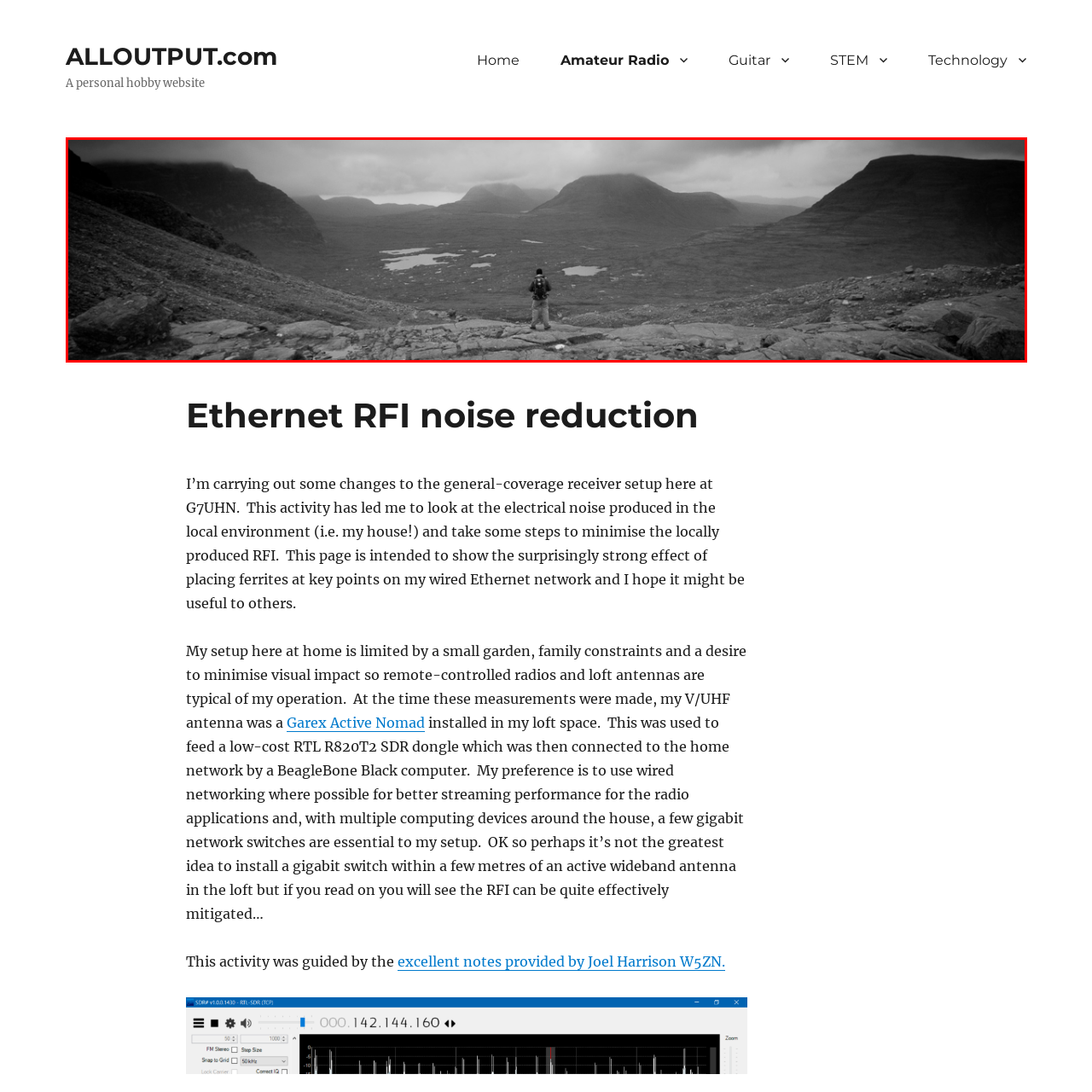Offer a detailed explanation of the image encased within the red boundary.

The image captures a solitary figure standing on a rocky outcrop, surveying an expansive, dramatic landscape. The scene, rendered in a monochromatic palette, features rugged mountains and low-lying hills in the distance, partially obscured by heavy clouds. A few tranquil ponds are visible in the valley below, reflecting the soft light filtering through the clouds. The figure, seemingly engrossed in the vastness of the surroundings, embodies the spirit of adventure and exploration. This evocative setting may represent the author's personal experiences and hobbies related to radio technology and environmental awareness, reflecting the tranquility found in nature while pursuing a keen interest in mitigating electrical noise in one’s home.